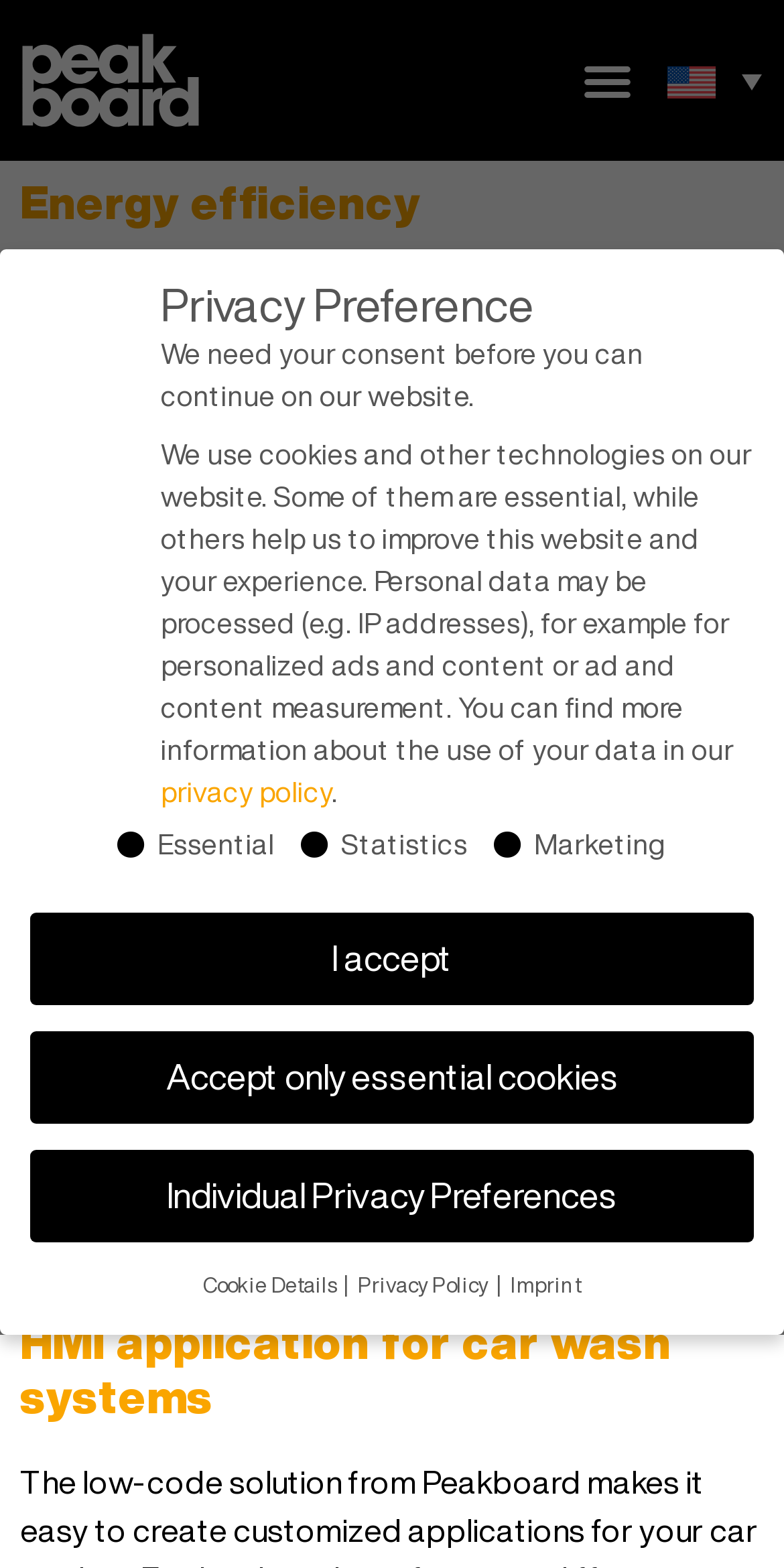Find the bounding box coordinates of the clickable element required to execute the following instruction: "Learn about Smart parking with Bosch AI cameras". Provide the coordinates as four float numbers between 0 and 1, i.e., [left, top, right, bottom].

[0.026, 0.317, 0.856, 0.393]